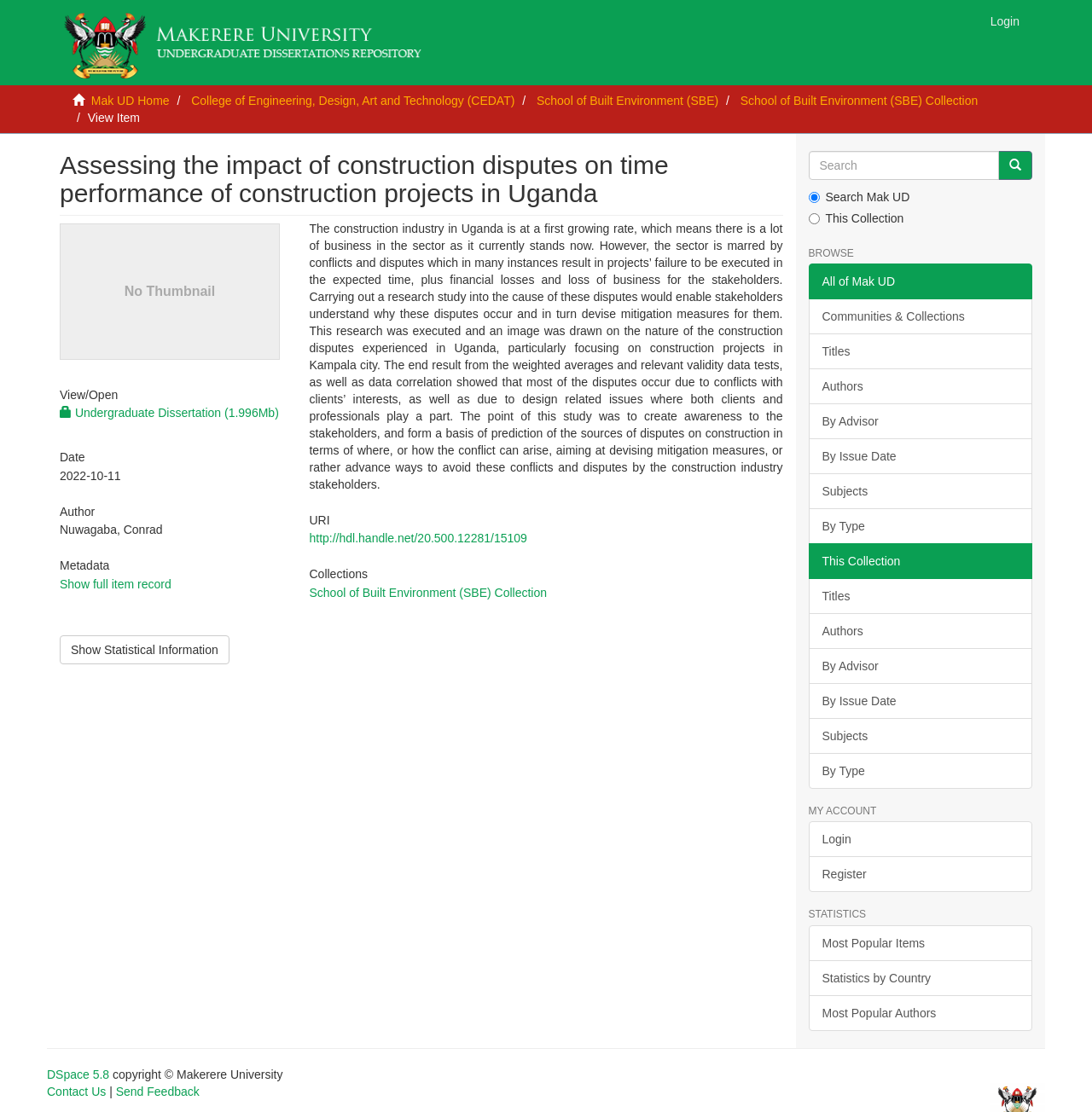Please provide the bounding box coordinates for the element that needs to be clicked to perform the following instruction: "Browse all of Mak UD". The coordinates should be given as four float numbers between 0 and 1, i.e., [left, top, right, bottom].

[0.753, 0.247, 0.82, 0.259]